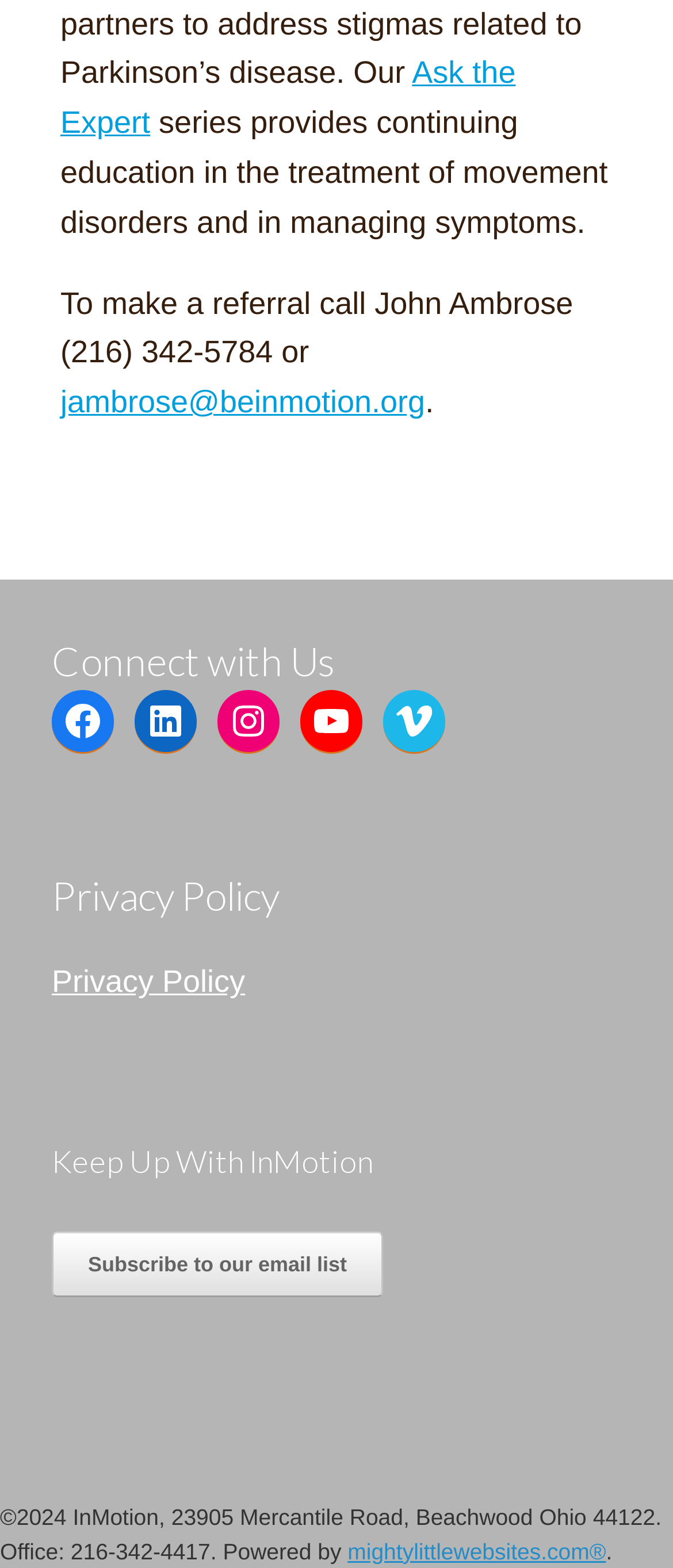Given the element description, predict the bounding box coordinates in the format (top-left x, top-left y, bottom-right x, bottom-right y). Make sure all values are between 0 and 1. Here is the element description: 216-342-4417

[0.105, 0.981, 0.313, 0.998]